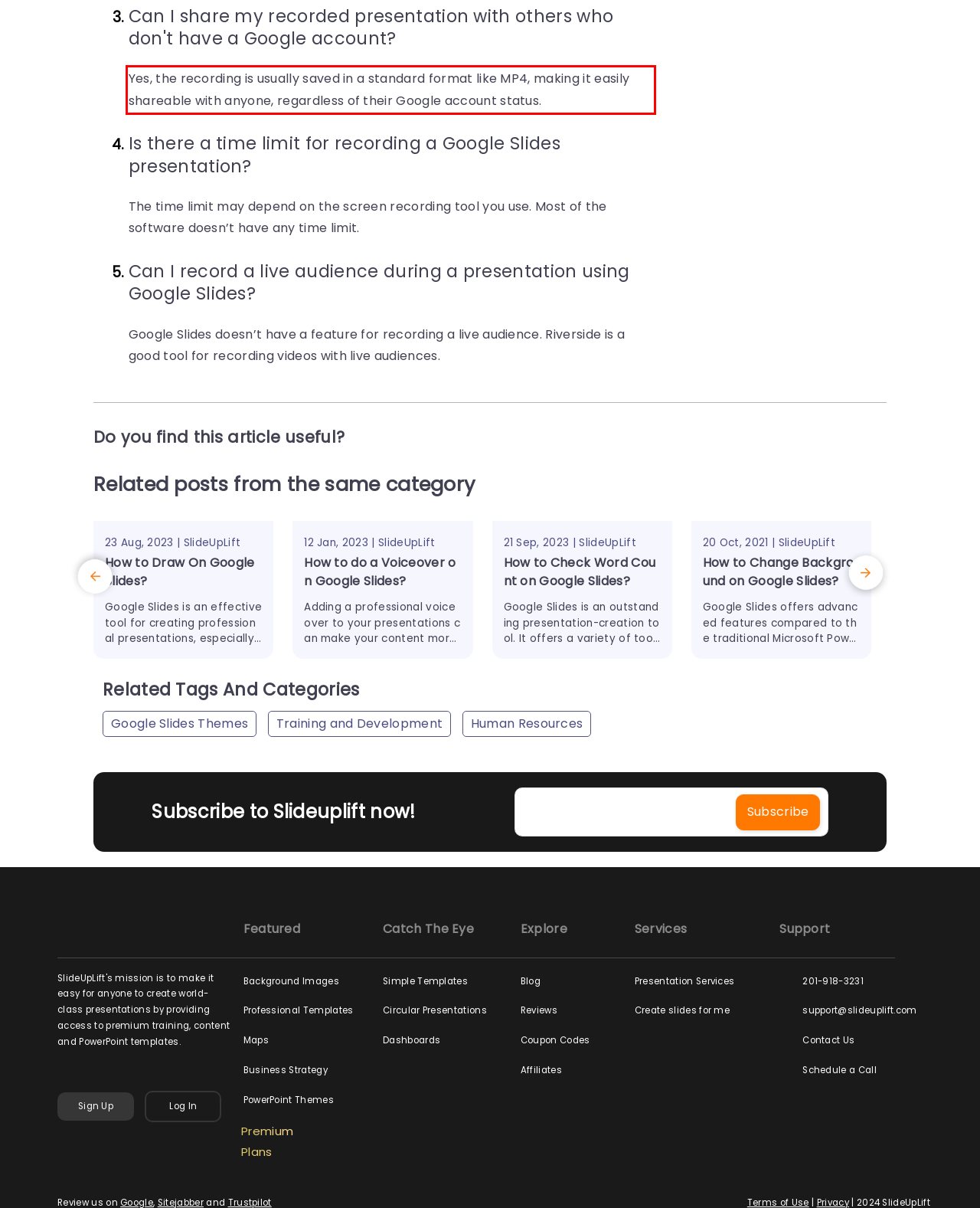Analyze the red bounding box in the provided webpage screenshot and generate the text content contained within.

Yes, the recording is usually saved in a standard format like MP4, making it easily shareable with anyone, regardless of their Google account status.